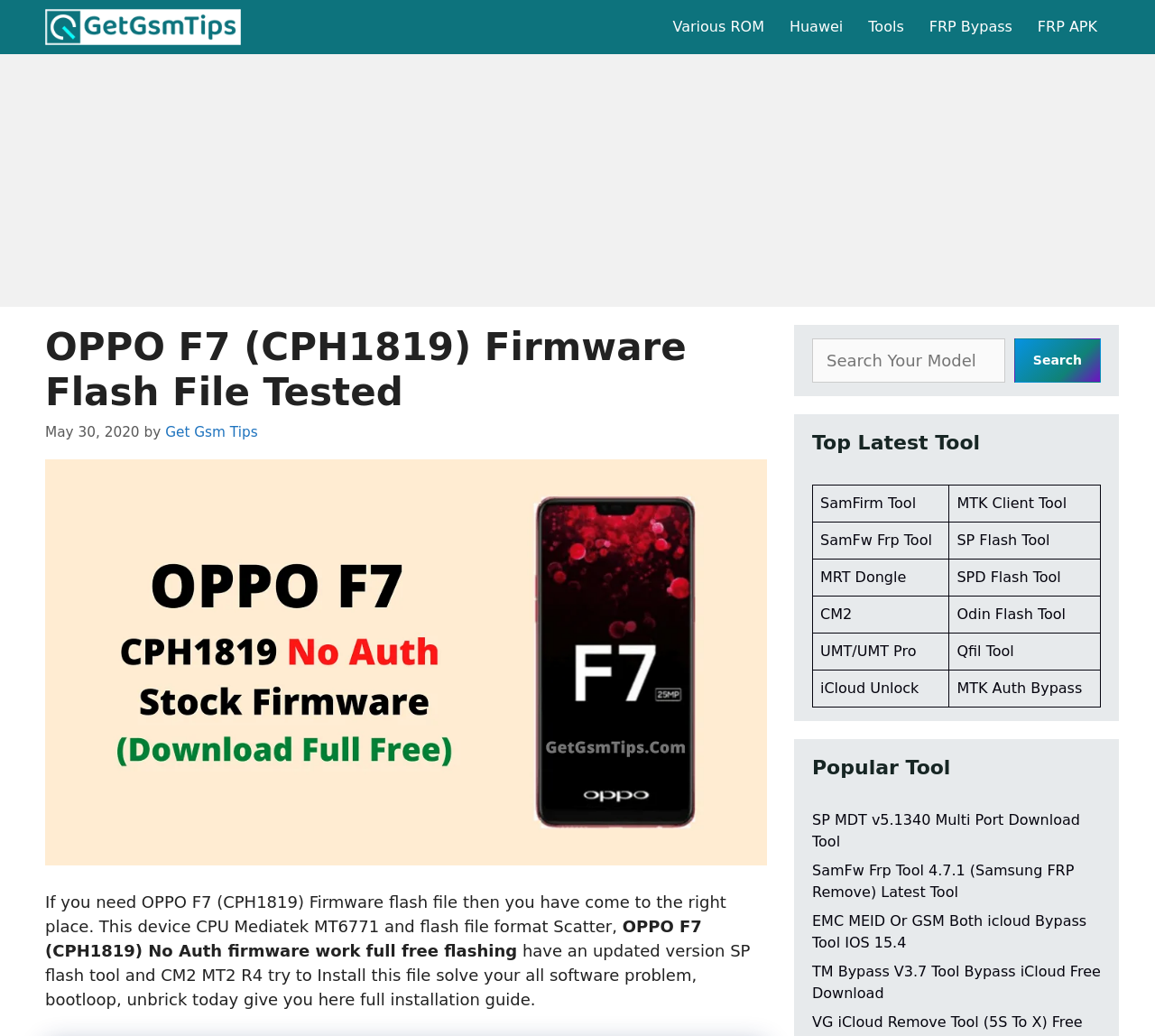Bounding box coordinates are given in the format (top-left x, top-left y, bottom-right x, bottom-right y). All values should be floating point numbers between 0 and 1. Provide the bounding box coordinate for the UI element described as: FRP APK

[0.887, 0.0, 0.961, 0.052]